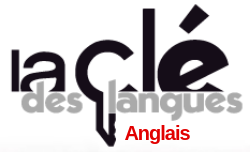Respond to the question with just a single word or phrase: 
What language is highlighted in red?

English